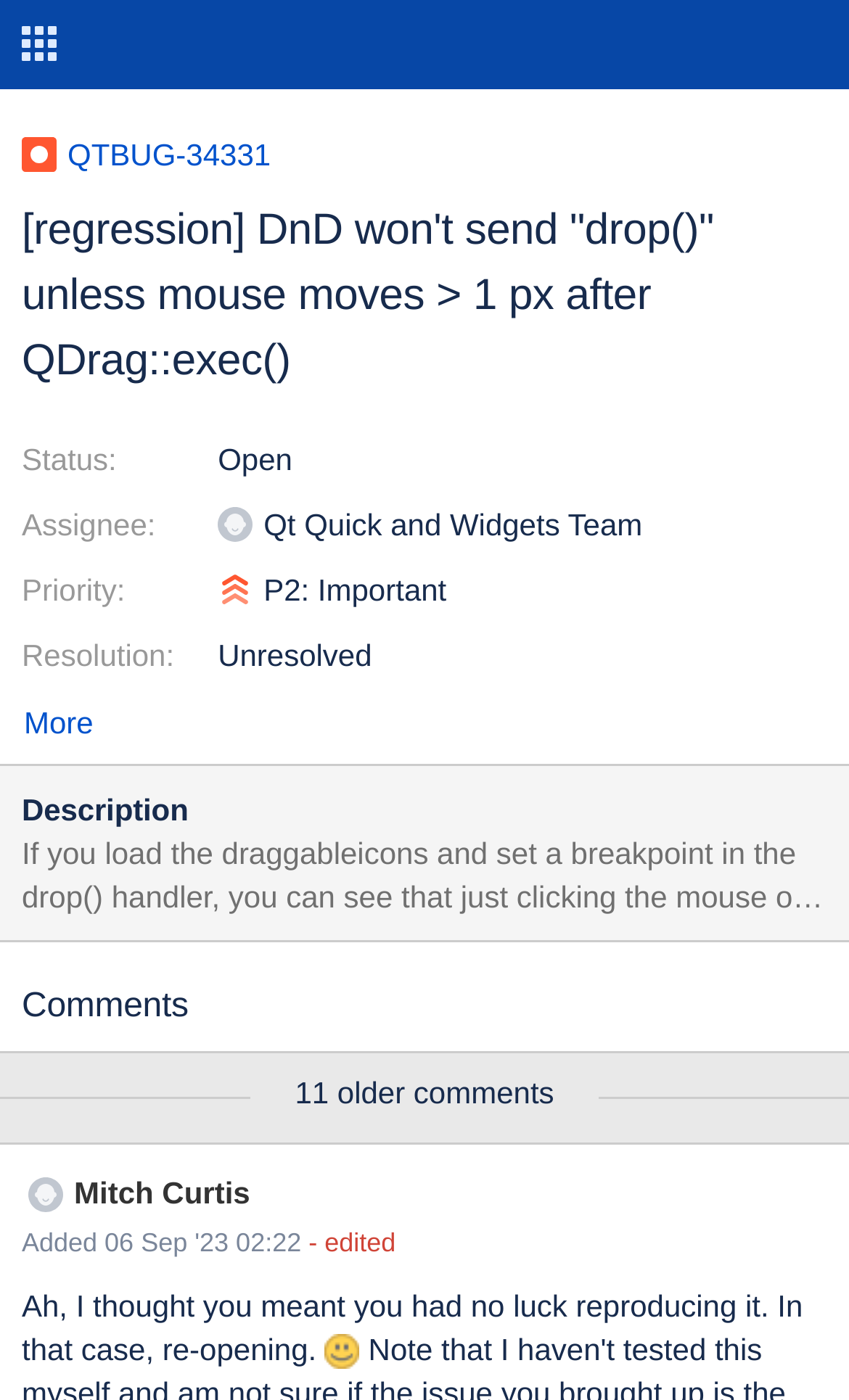Provide a single word or phrase to answer the given question: 
Who edited the last comment?

Mitch Curtis